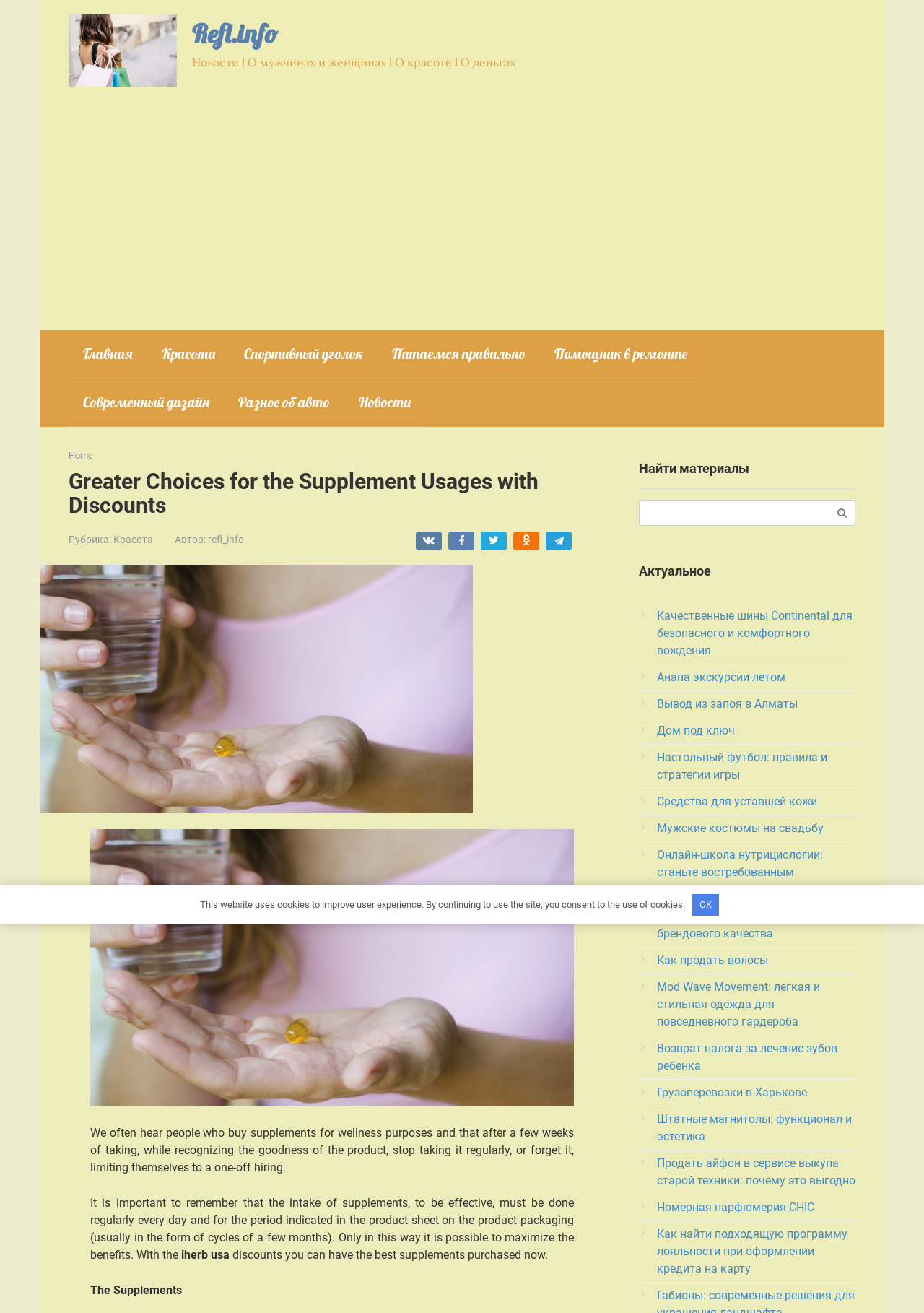What is the category of the link 'Красота'?
Use the screenshot to answer the question with a single word or phrase.

Beauty